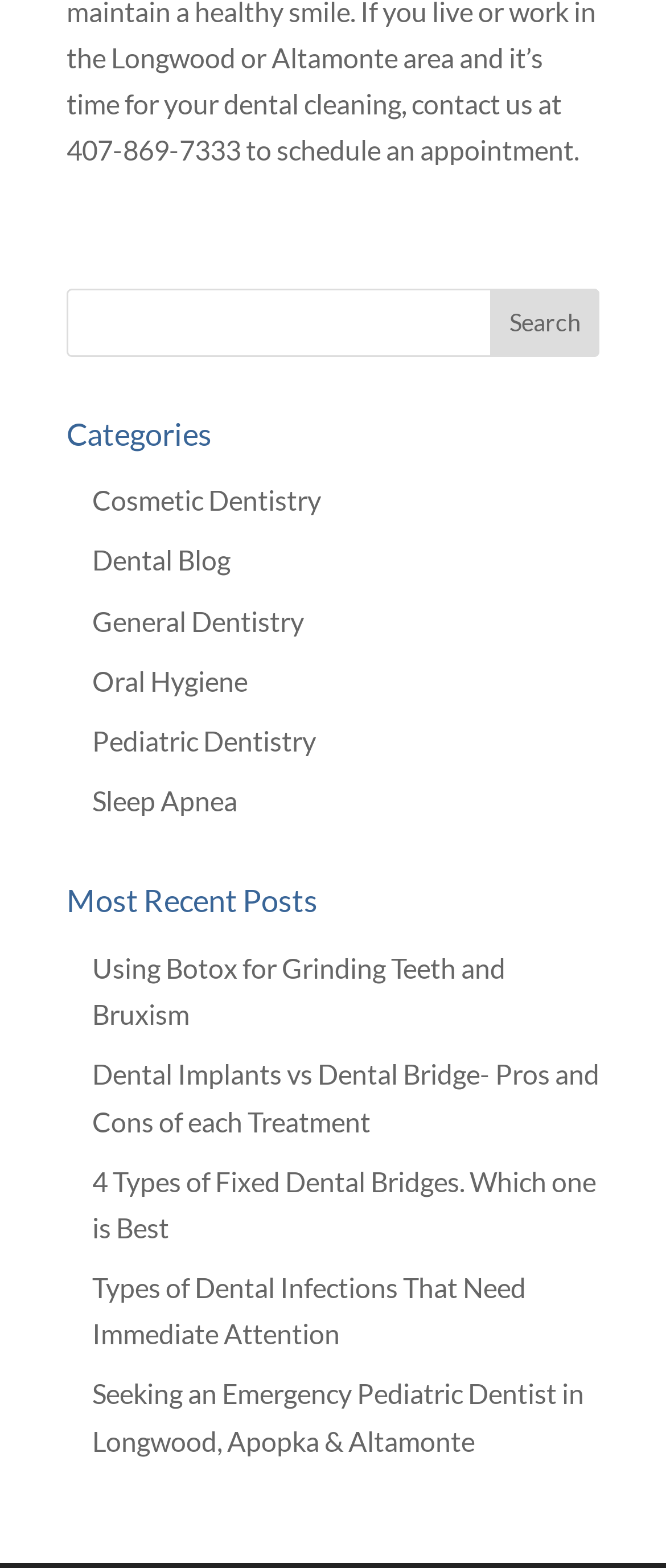Where can I find an emergency pediatric dentist?
Could you answer the question with a detailed and thorough explanation?

The last link under the 'Most Recent Posts' heading is 'Seeking an Emergency Pediatric Dentist in Longwood, Apopka & Altamonte', indicating that one can find an emergency pediatric dentist in these locations.